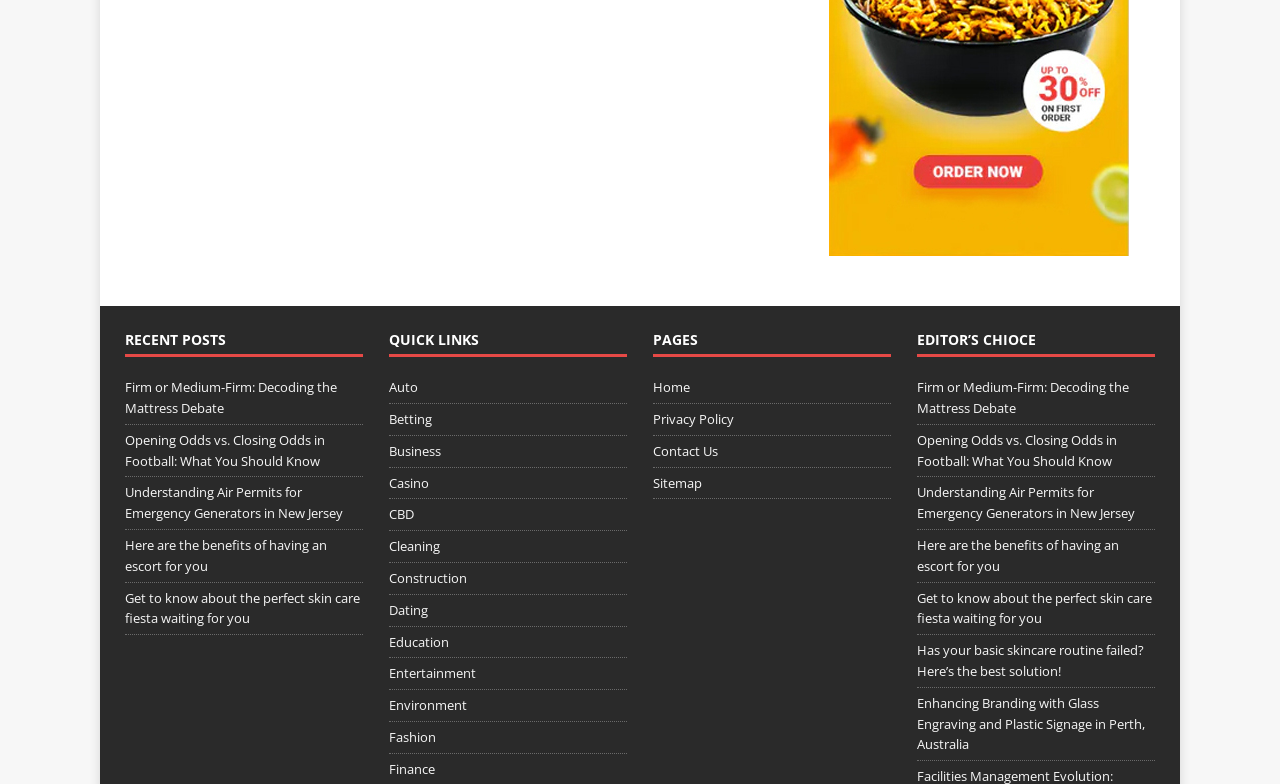Provide the bounding box coordinates in the format (top-left x, top-left y, bottom-right x, bottom-right y). All values are floating point numbers between 0 and 1. Determine the bounding box coordinate of the UI element described as: Privacy Policy

[0.51, 0.515, 0.696, 0.555]